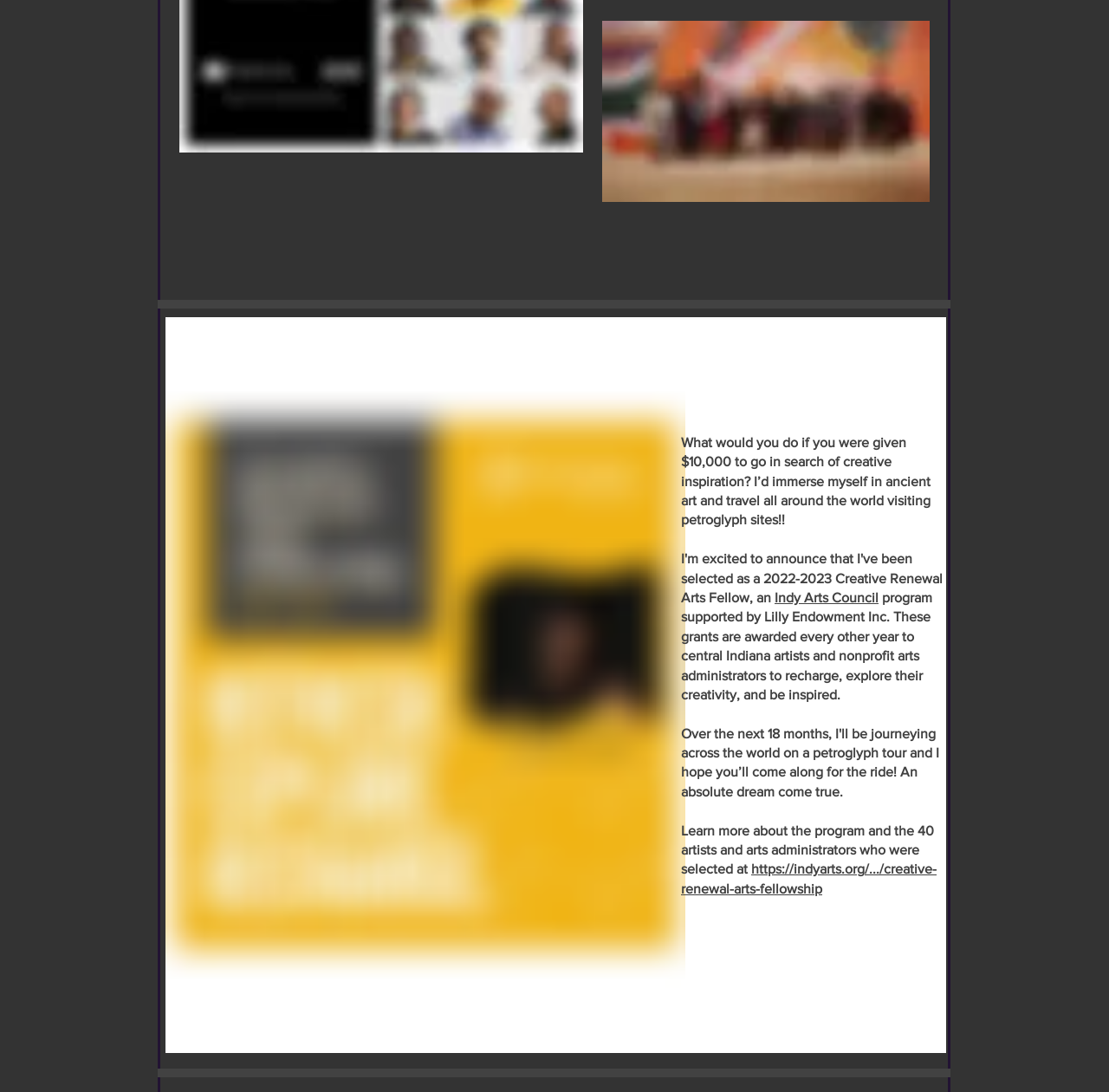Given the element description https://indyarts.org/.../creative-renewal-arts-fellowship, predict the bounding box coordinates for the UI element in the webpage screenshot. The format should be (top-left x, top-left y, bottom-right x, bottom-right y), and the values should be between 0 and 1.

[0.614, 0.789, 0.845, 0.82]